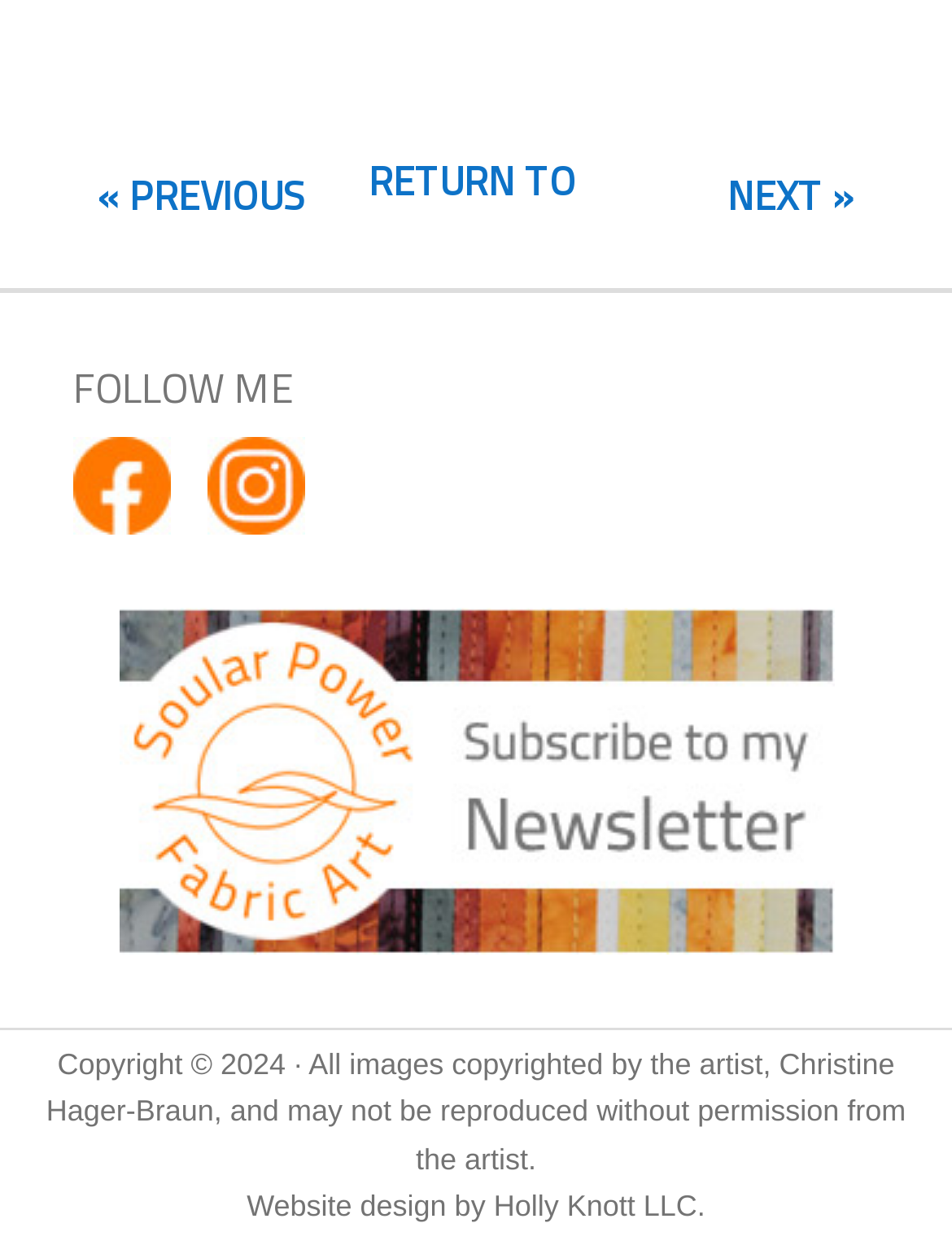Answer this question in one word or a short phrase: How many navigation links are there on top?

3